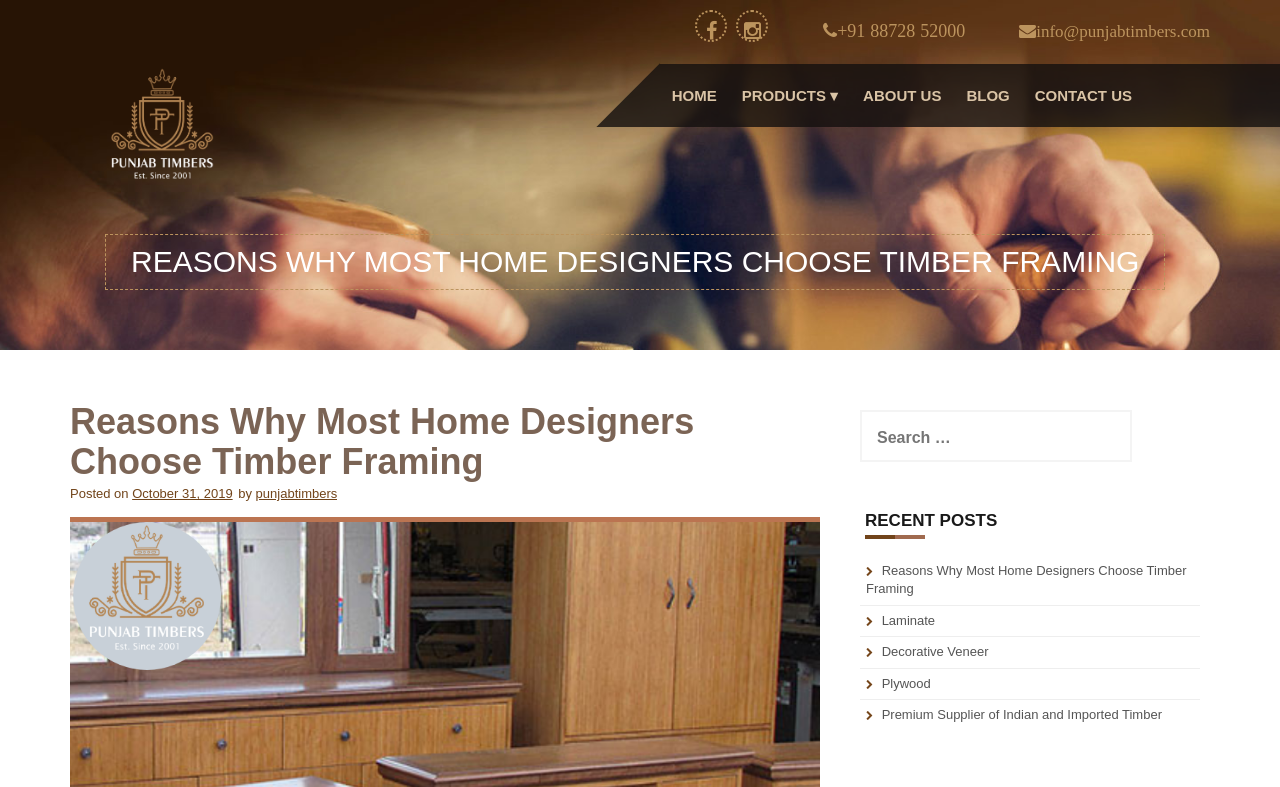Look at the image and give a detailed response to the following question: What is the title of the latest article?

I looked at the section with the heading 'RECENT POSTS' and found the latest article title, which is 'Reasons Why Most Home Designers Choose Timber Framing'.